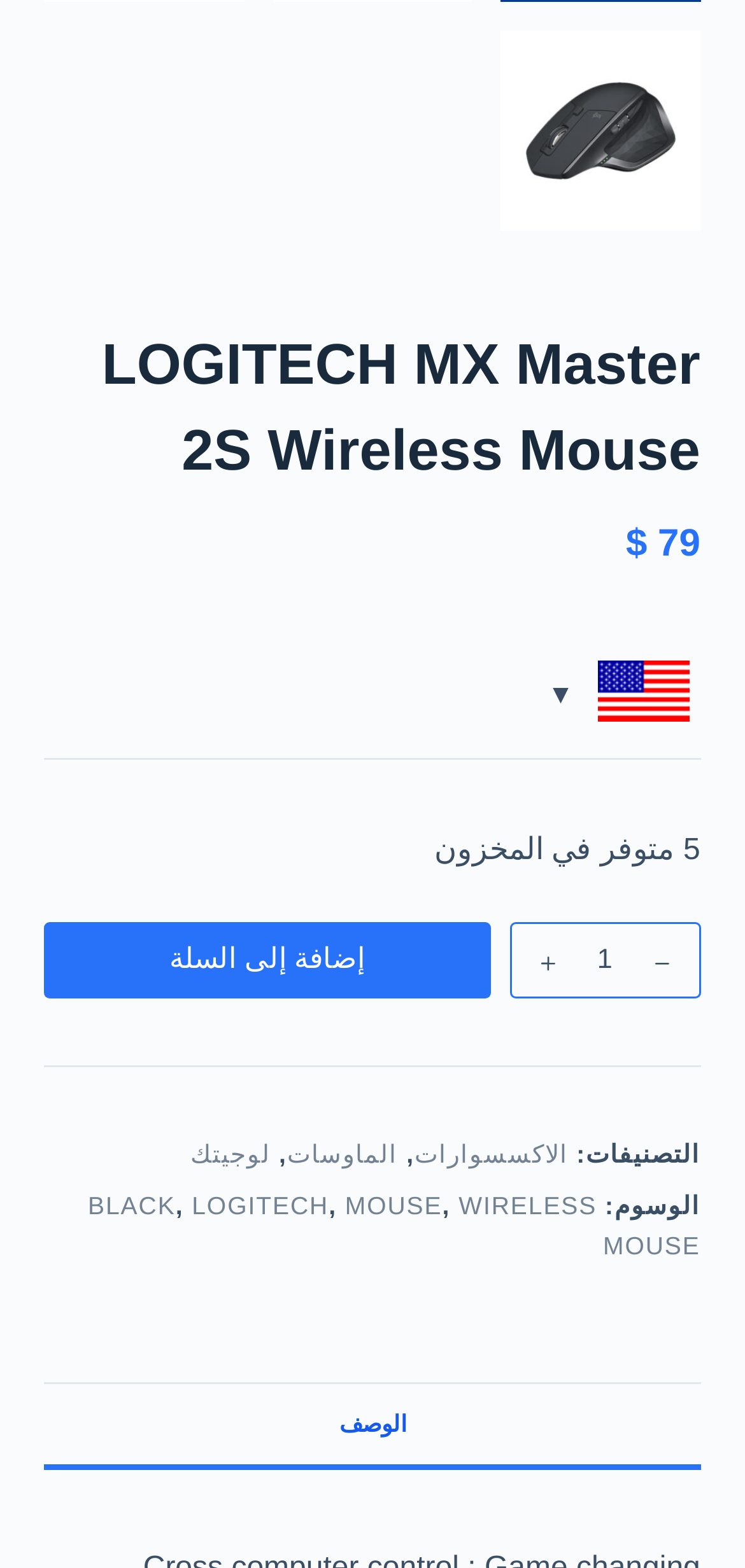Answer the following query with a single word or phrase:
How many LOGITECH MX Master 2S Wireless Mice are available in stock?

5